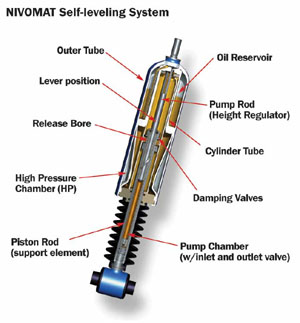Answer the following query with a single word or phrase:
What is the role of the Piston Rod?

Support element